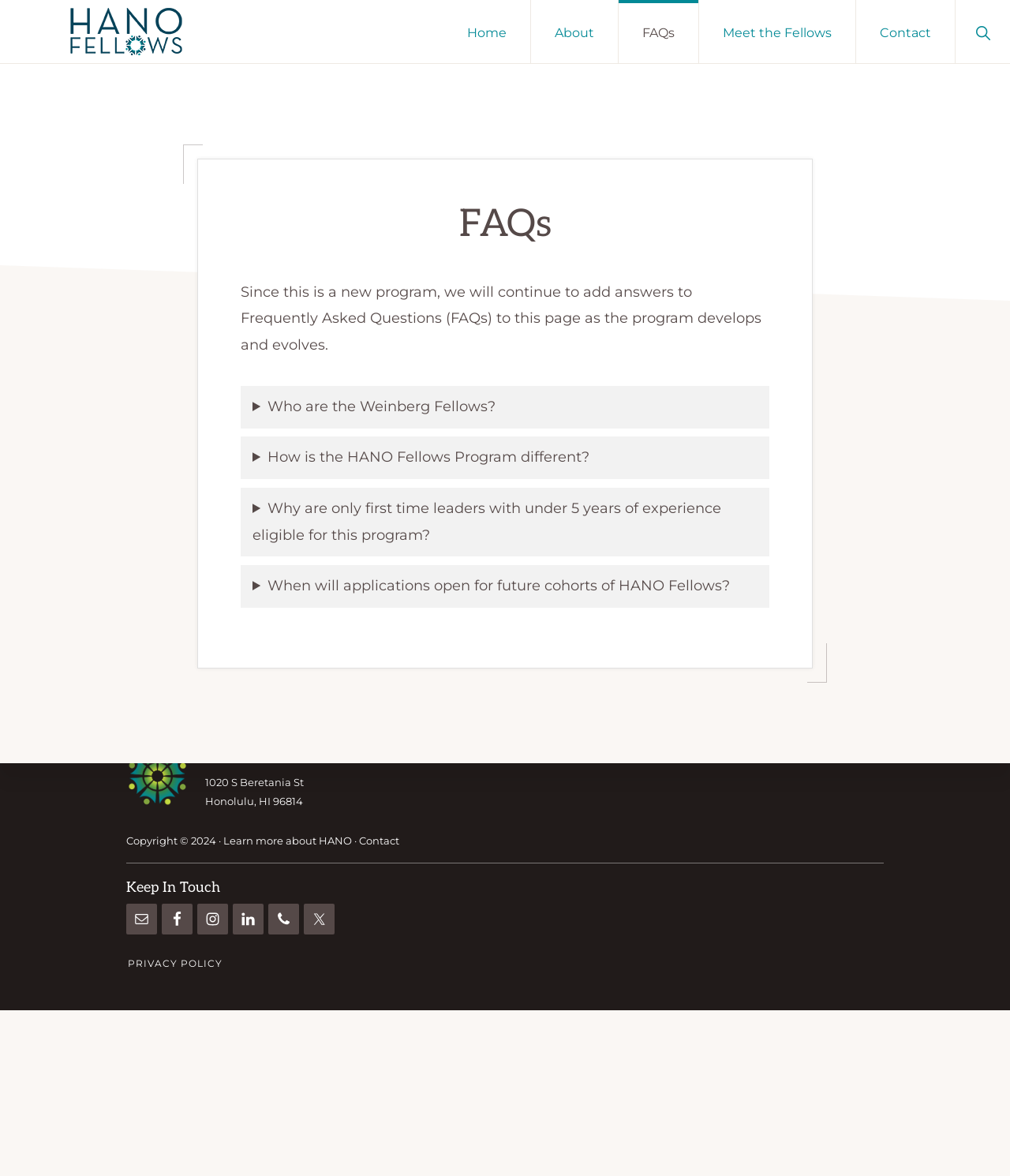How many social media platforms are linked in the footer?
Carefully examine the image and provide a detailed answer to the question.

The number of social media platforms linked in the footer can be determined by counting the link elements with images of social media icons. There are links to Email, Facebook, Instagram, LinkedIn, and Twitter, which makes a total of 5 social media platforms.